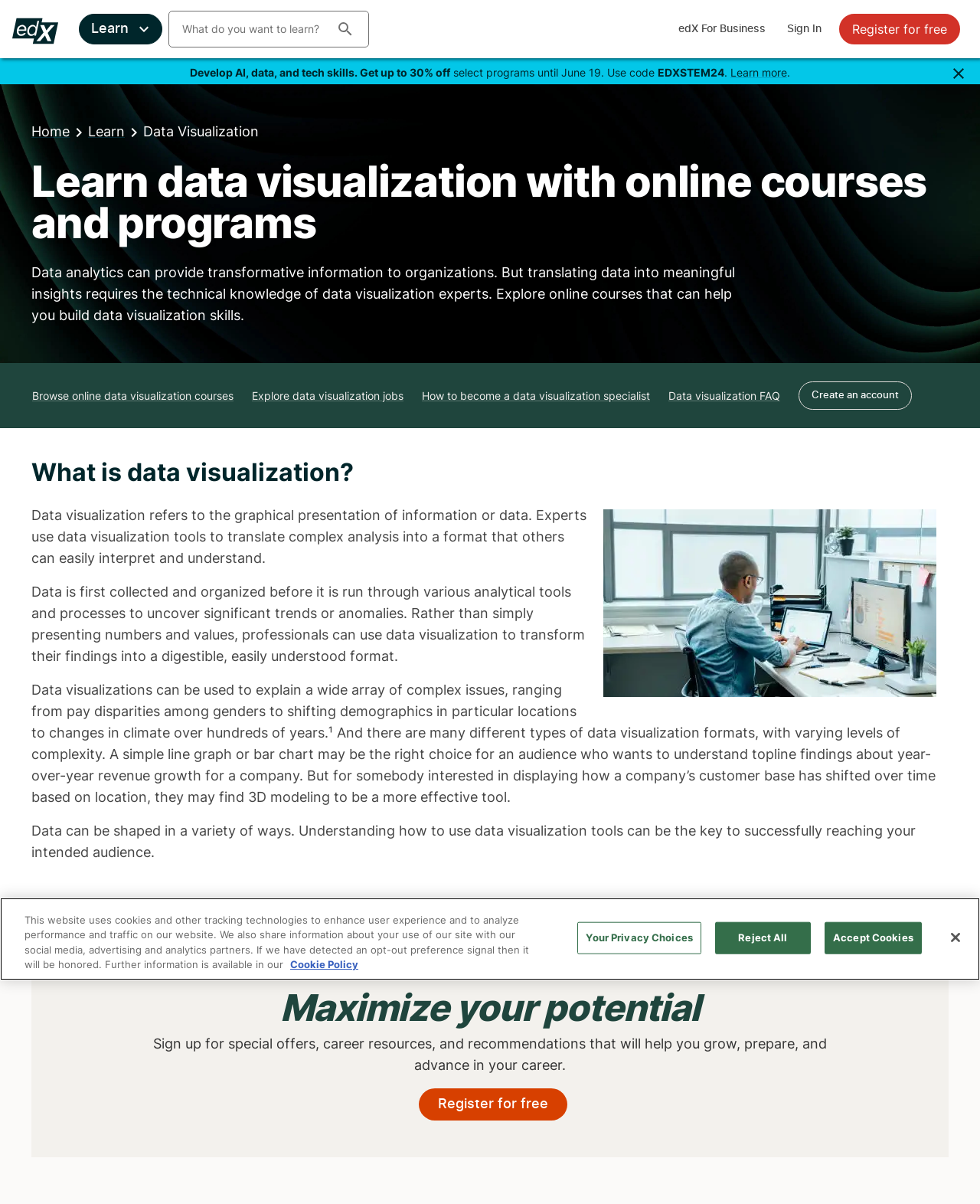Identify the bounding box coordinates for the element you need to click to achieve the following task: "Report Accessibility Issues and Get Help". Provide the bounding box coordinates as four float numbers between 0 and 1, in the form [left, top, right, bottom].

None